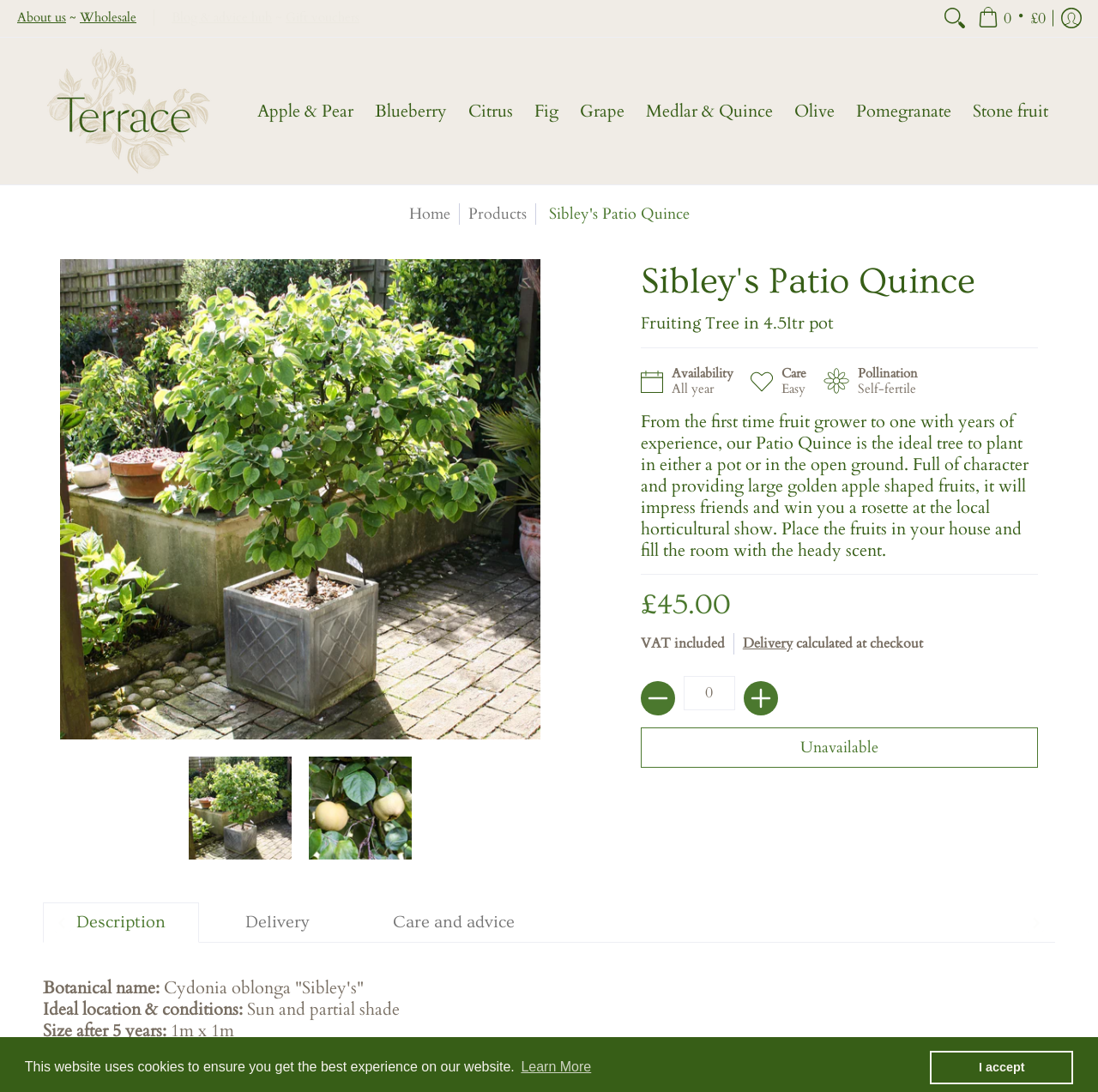What is the size of the tree after 5 years?
Analyze the screenshot and provide a detailed answer to the question.

I found this information by looking at the 'Size after 5 years' section, which states that the tree will be approximately '1m x 1m' in size after 5 years.